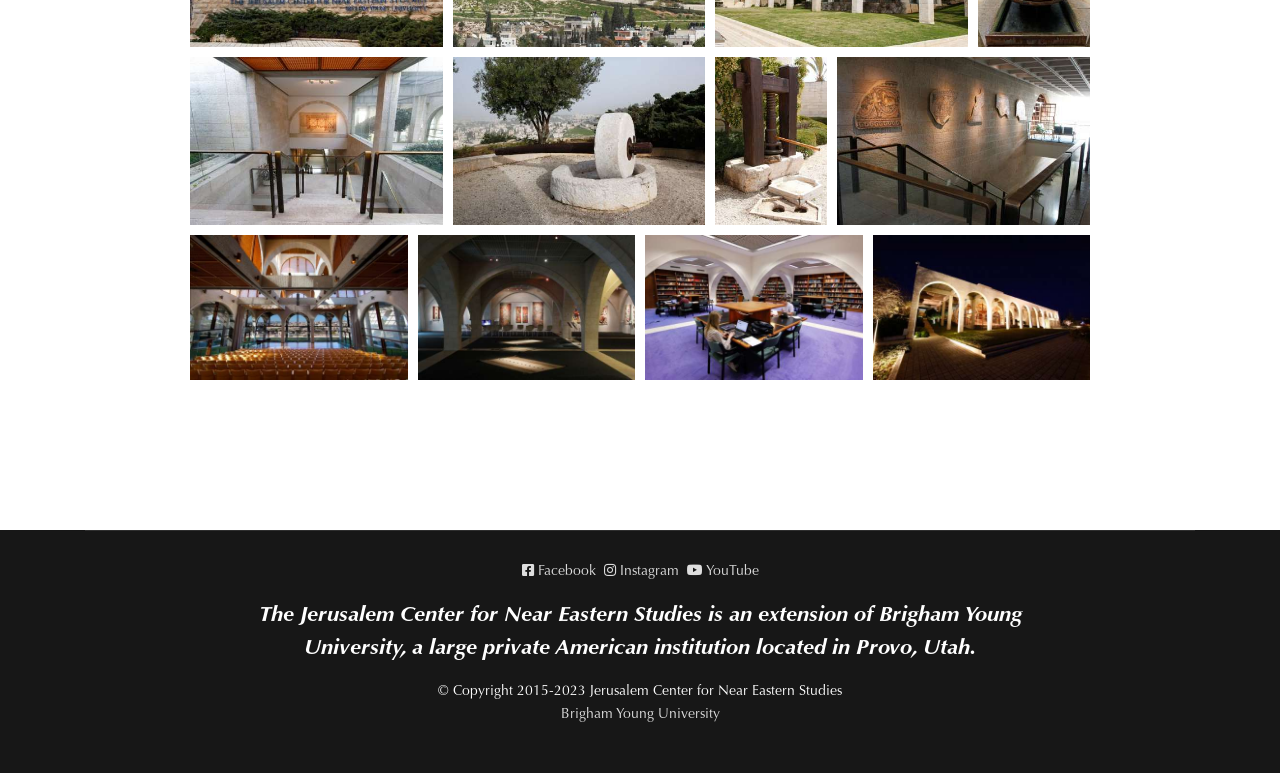Reply to the question with a brief word or phrase: Where is Brigham Young University located?

Provo, Utah